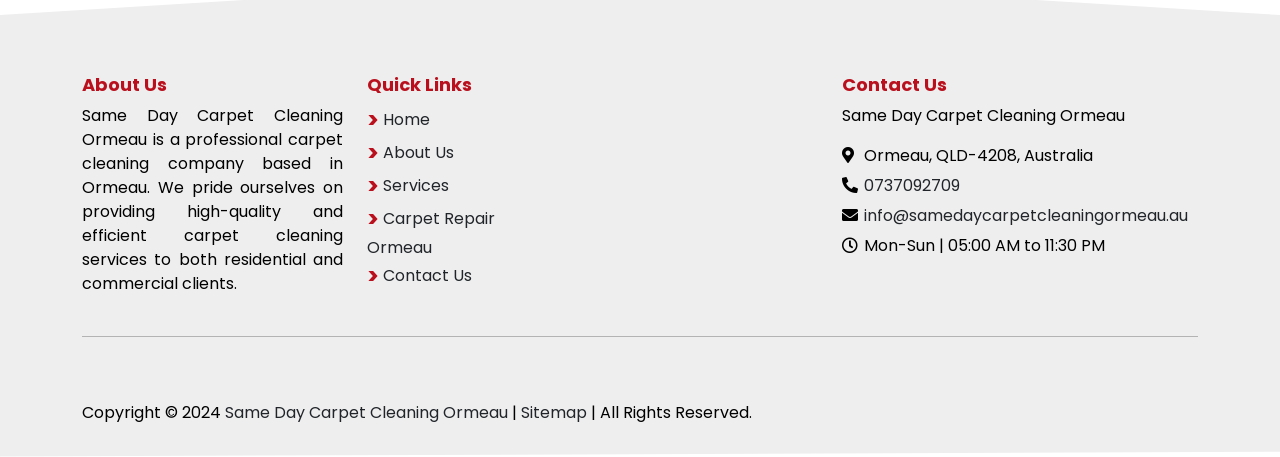Identify the bounding box coordinates of the clickable section necessary to follow the following instruction: "Click on the 'About Us' link". The coordinates should be presented as four float numbers from 0 to 1, i.e., [left, top, right, bottom].

[0.299, 0.307, 0.355, 0.358]